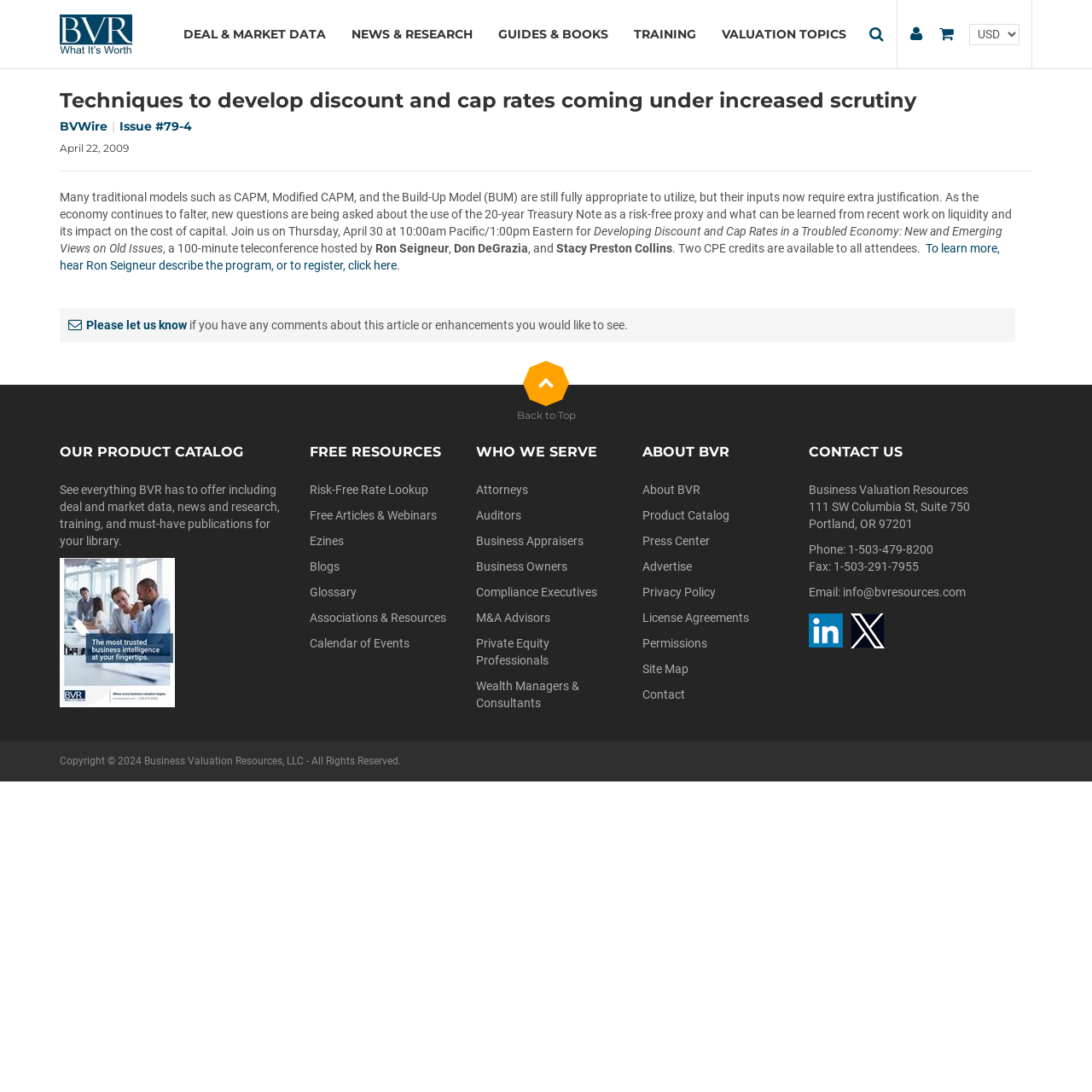Please find the bounding box coordinates of the element that needs to be clicked to perform the following instruction: "Click on the link to learn about face and body care". The bounding box coordinates should be four float numbers between 0 and 1, represented as [left, top, right, bottom].

None